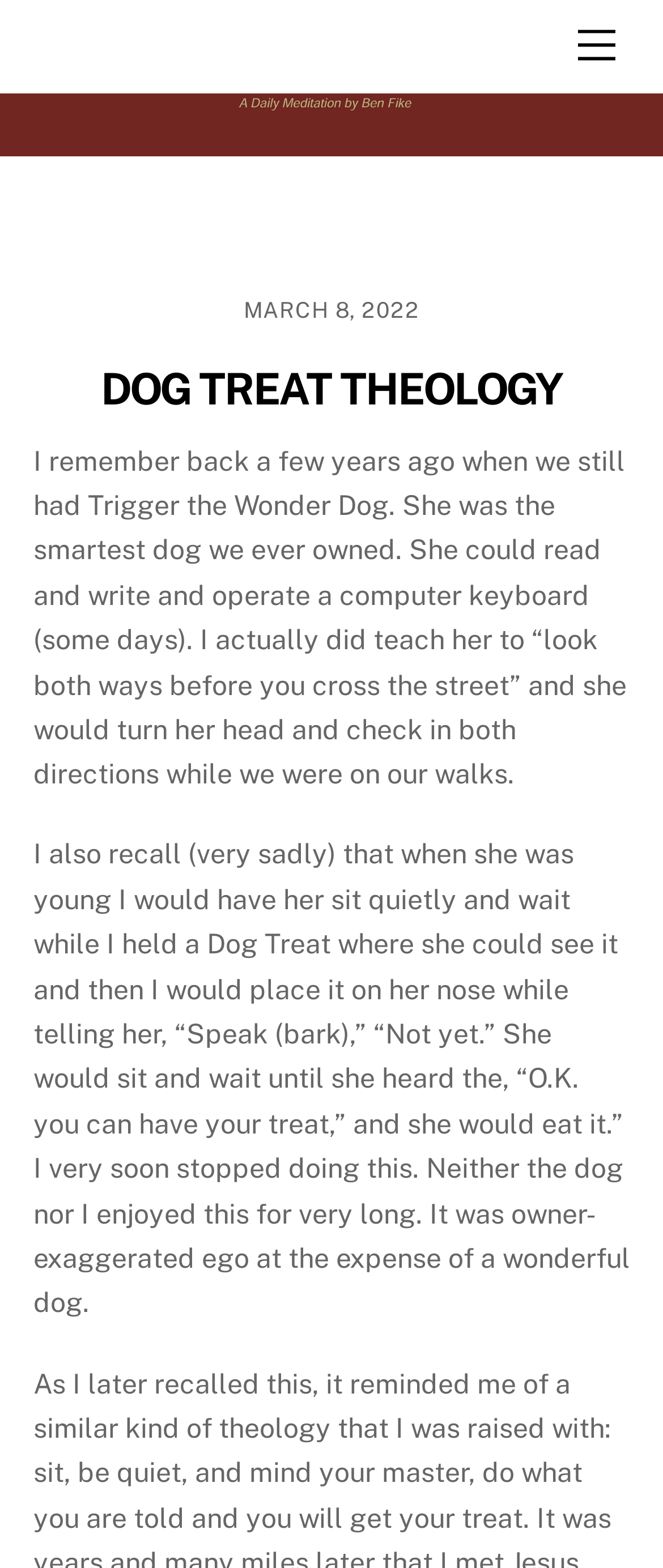Summarize the contents and layout of the webpage in detail.

The webpage is about a personal blog or journal, specifically the "Red Mountain Journal" with a focus on "DOG TREAT THEOLOGY". At the top right corner, there is a "Menu" link. Below the menu, there is a time element displaying the date "MARCH 8, 2022". 

The main content of the webpage is a personal anecdote about the author's experience with their dog, Trigger the Wonder Dog. The text is divided into two paragraphs. The first paragraph describes Trigger's intelligence and abilities, such as reading, writing, and operating a computer keyboard. It also shares a specific memory of teaching Trigger to "look both ways before you cross the street". 

The second paragraph recalls another memory of the author's interaction with Trigger, where they would place a dog treat on Trigger's nose and ask her to wait before eating it. The author reflects on this experience, realizing it was more about their own ego than the dog's enjoyment.

At the bottom right corner of the webpage, there is a "Back To Top" link. There are no images on the page.